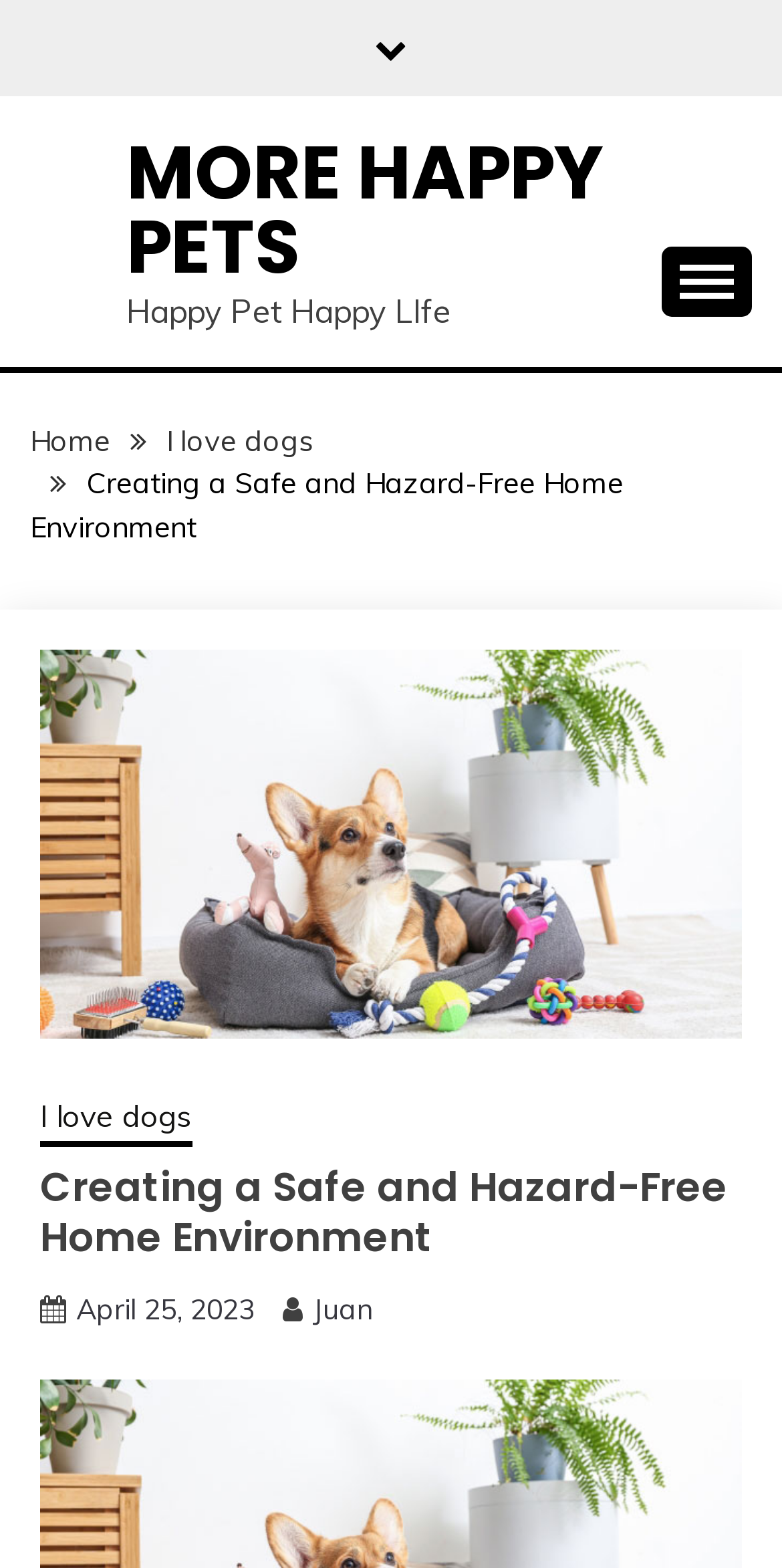Summarize the webpage in an elaborate manner.

This webpage is about creating a safe and hazard-free home environment for pets. At the top, there is a navigation menu with links to "Home", "I love dogs", and the current page "Creating a Safe and Hazard-Free Home Environment". Below the navigation menu, there is a large figure that takes up most of the width of the page. 

Above the figure, there is a heading that reads "Creating a Safe and Hazard-Free Home Environment". Below the figure, there is a section with links to "I love dogs" and the date "April 25, 2023", along with the author's name "Juan". 

On the top right corner, there is a button that controls the primary menu. On the top left corner, there are two links, one with no text and another that reads "MORE HAPPY PETS". Below the latter link, there is a static text that reads "Happy Pet Happy Life". 

At the bottom right corner, there is a link with a icon represented by "\uf176".